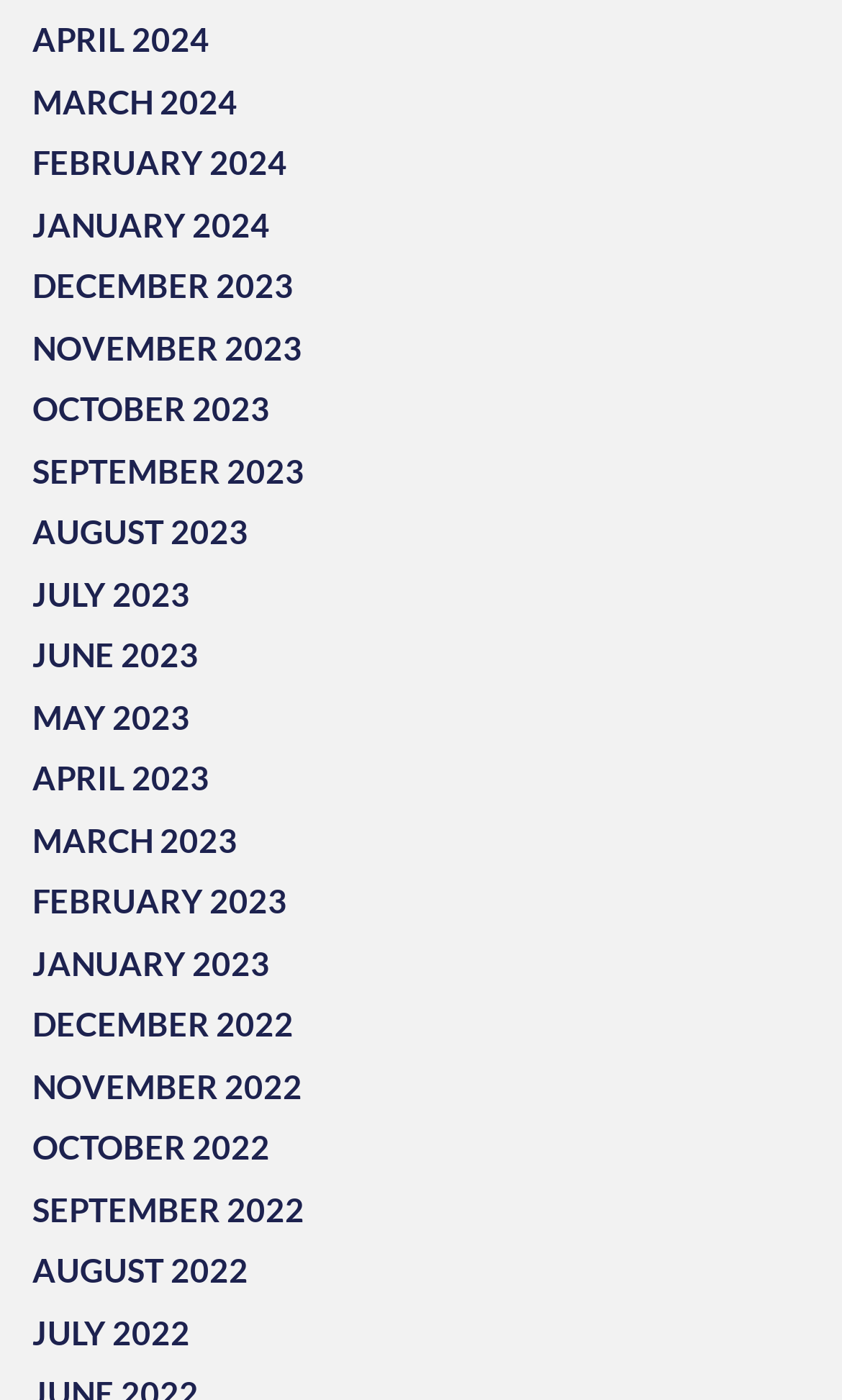Determine the bounding box coordinates of the clickable region to carry out the instruction: "view DECEMBER 2023".

[0.038, 0.183, 0.349, 0.226]